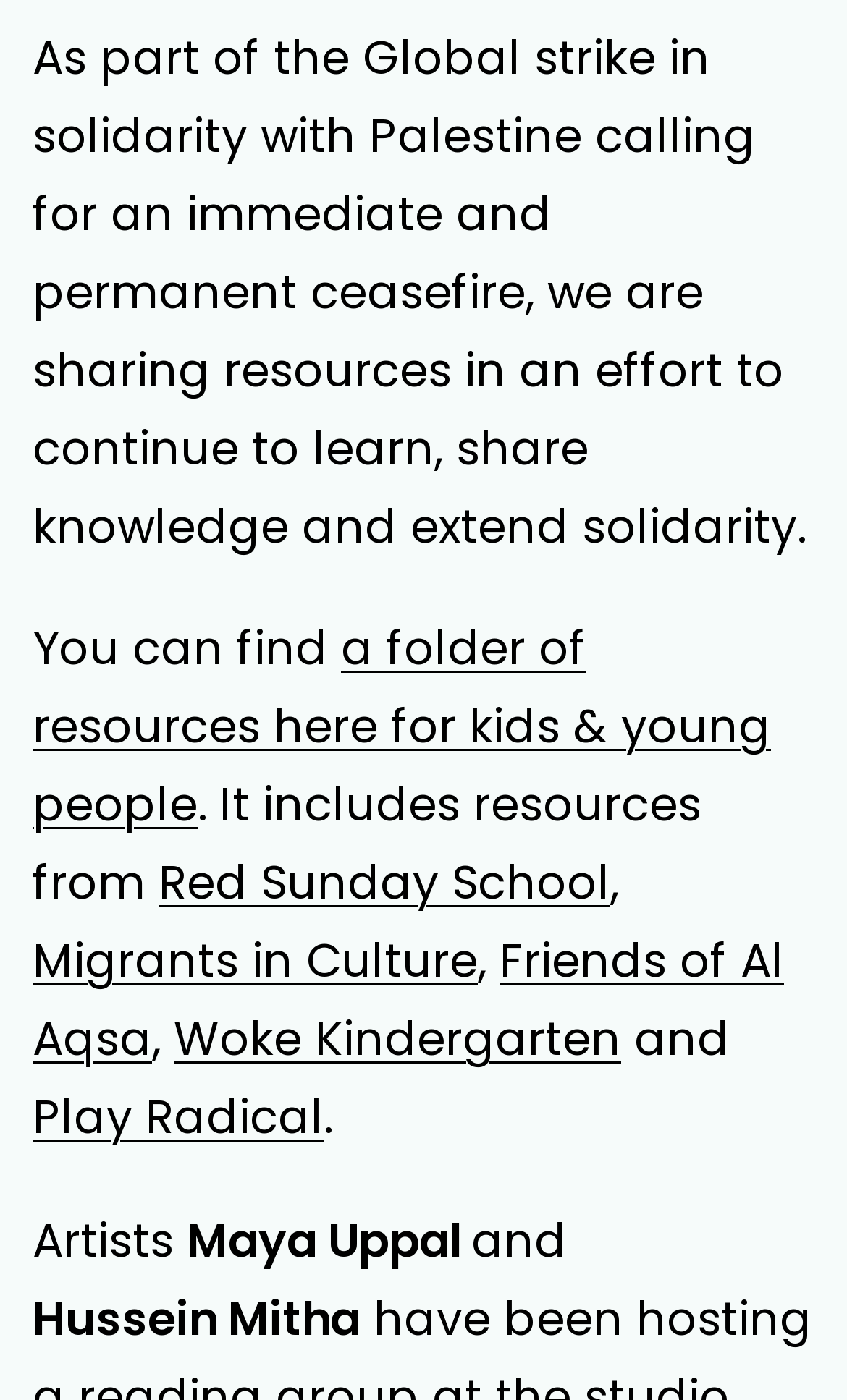Answer this question in one word or a short phrase: How many organizations are mentioned as sources of resources?

4